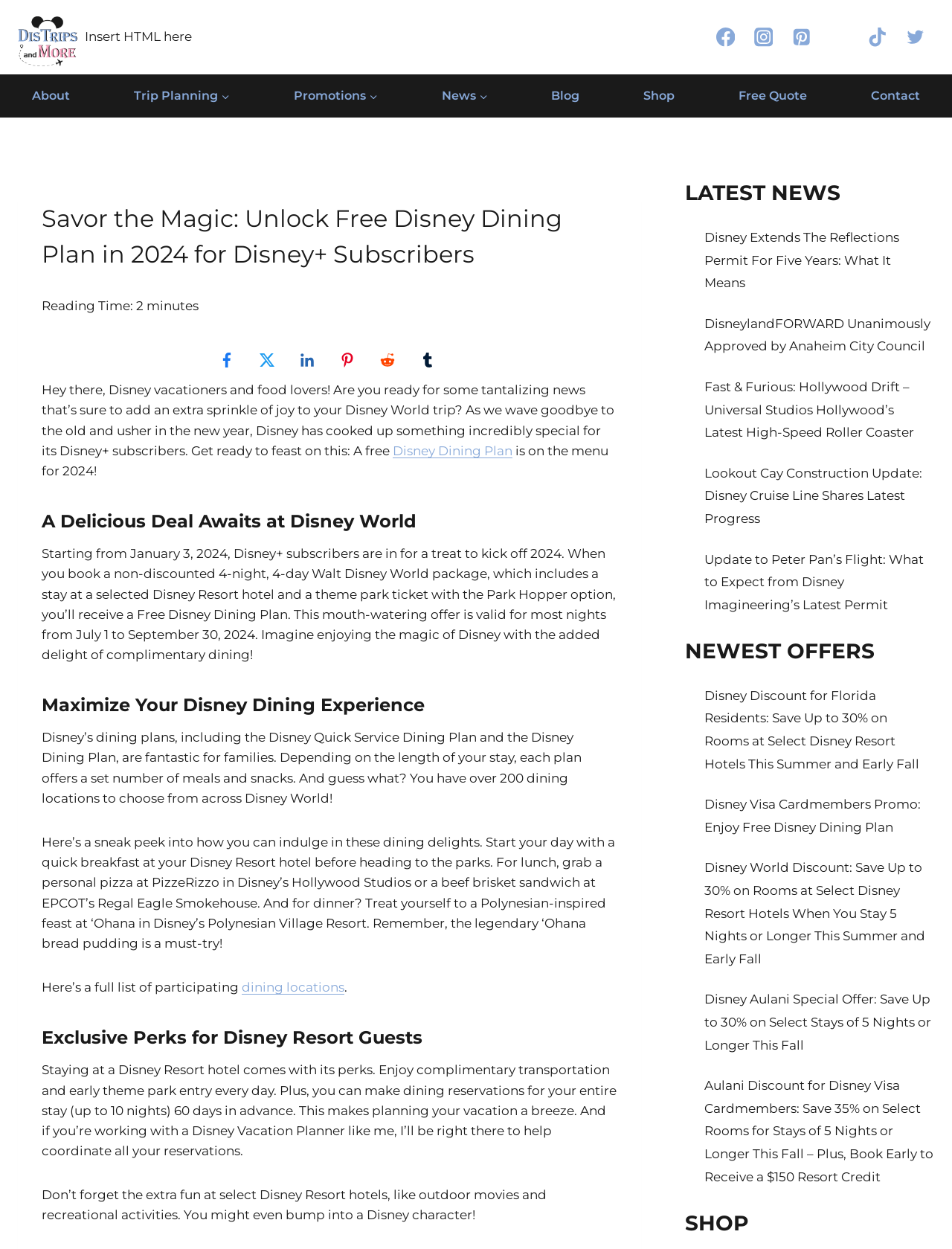Please find the bounding box coordinates of the section that needs to be clicked to achieve this instruction: "Get a free quote for a Disney trip".

[0.761, 0.06, 0.863, 0.094]